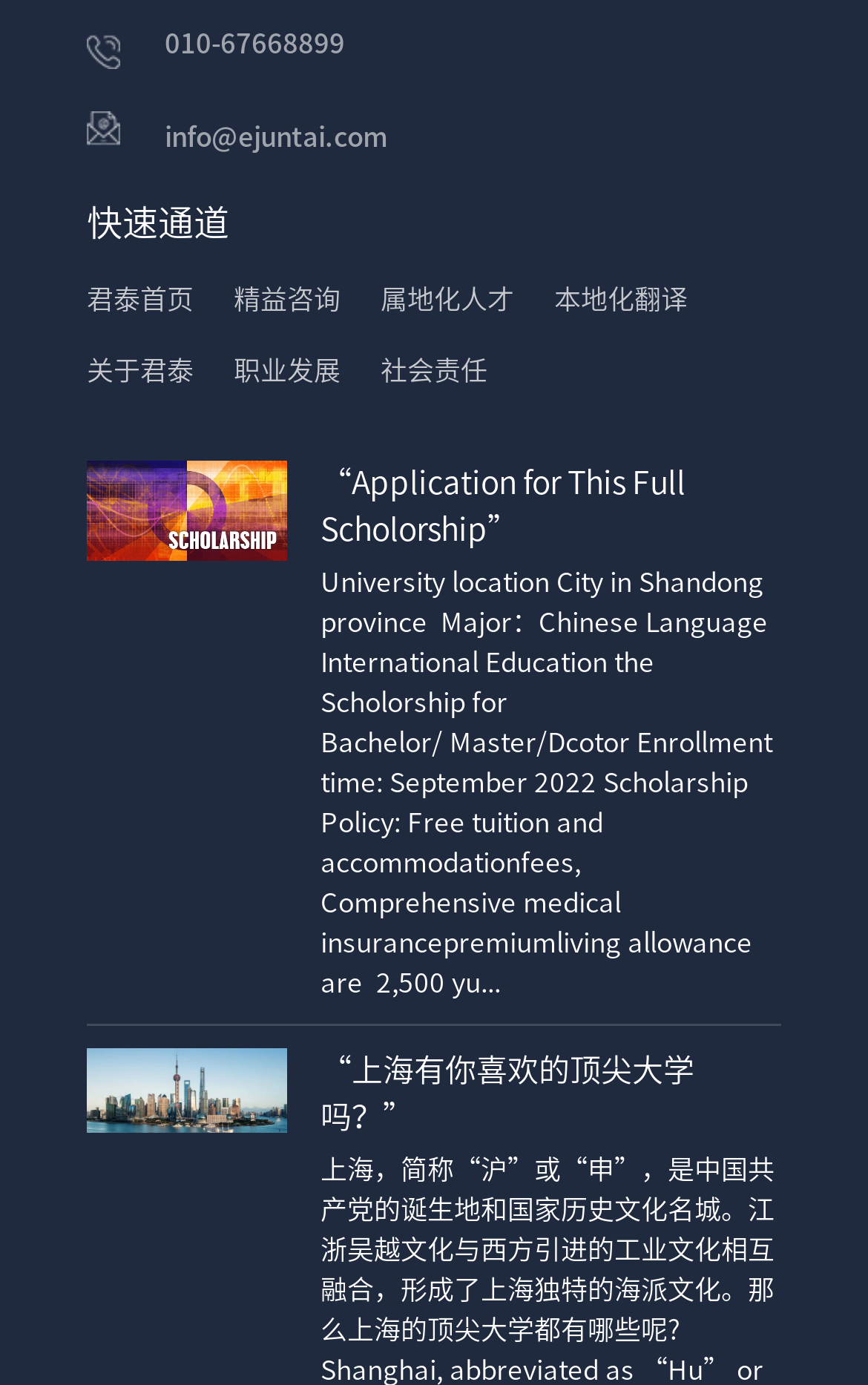Please locate the bounding box coordinates of the element that should be clicked to achieve the given instruction: "Share this event".

None